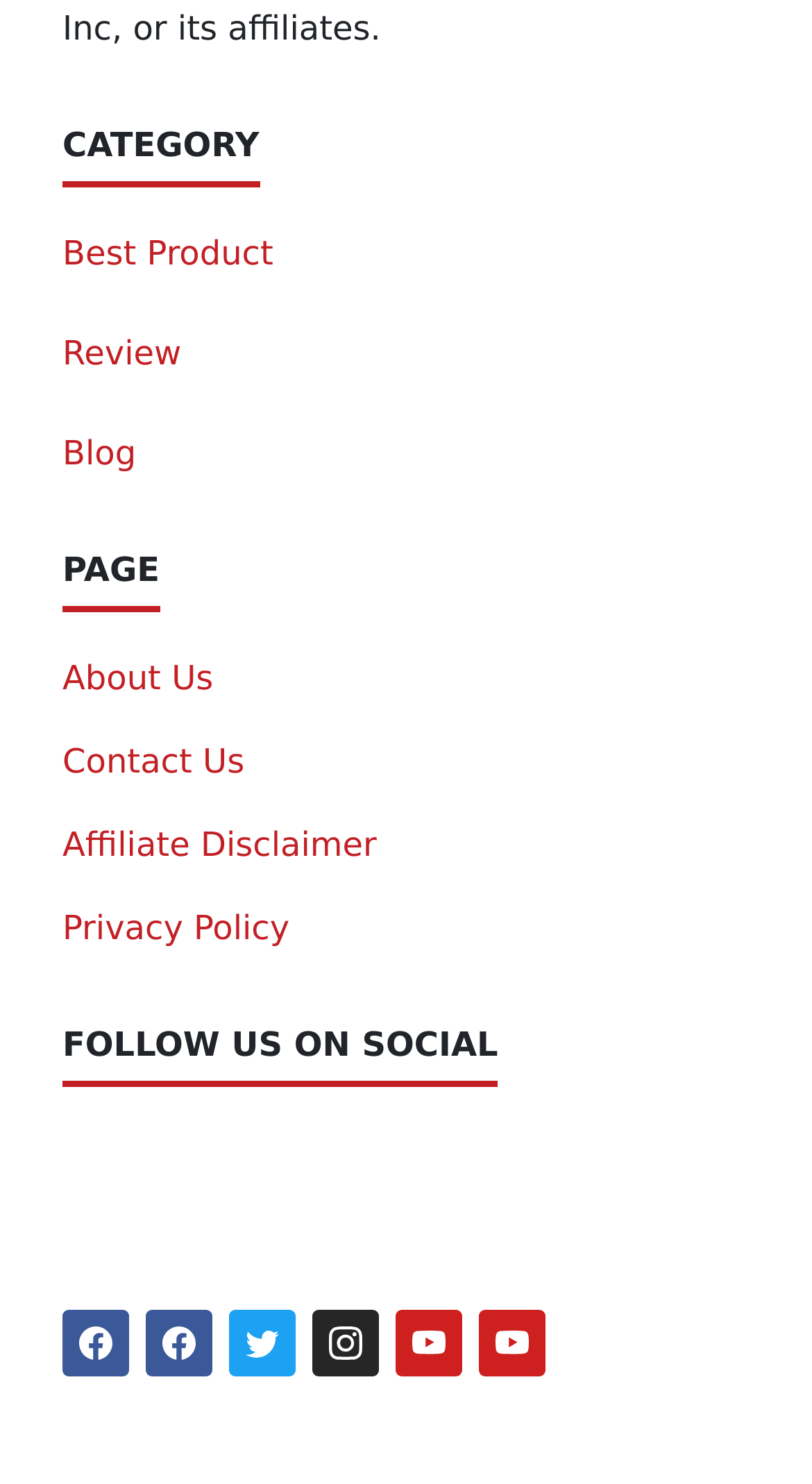Find the bounding box of the element with the following description: "alt="VET RANCH LOGO"". The coordinates must be four float numbers between 0 and 1, formatted as [left, top, right, bottom].

[0.077, 0.807, 0.923, 0.833]